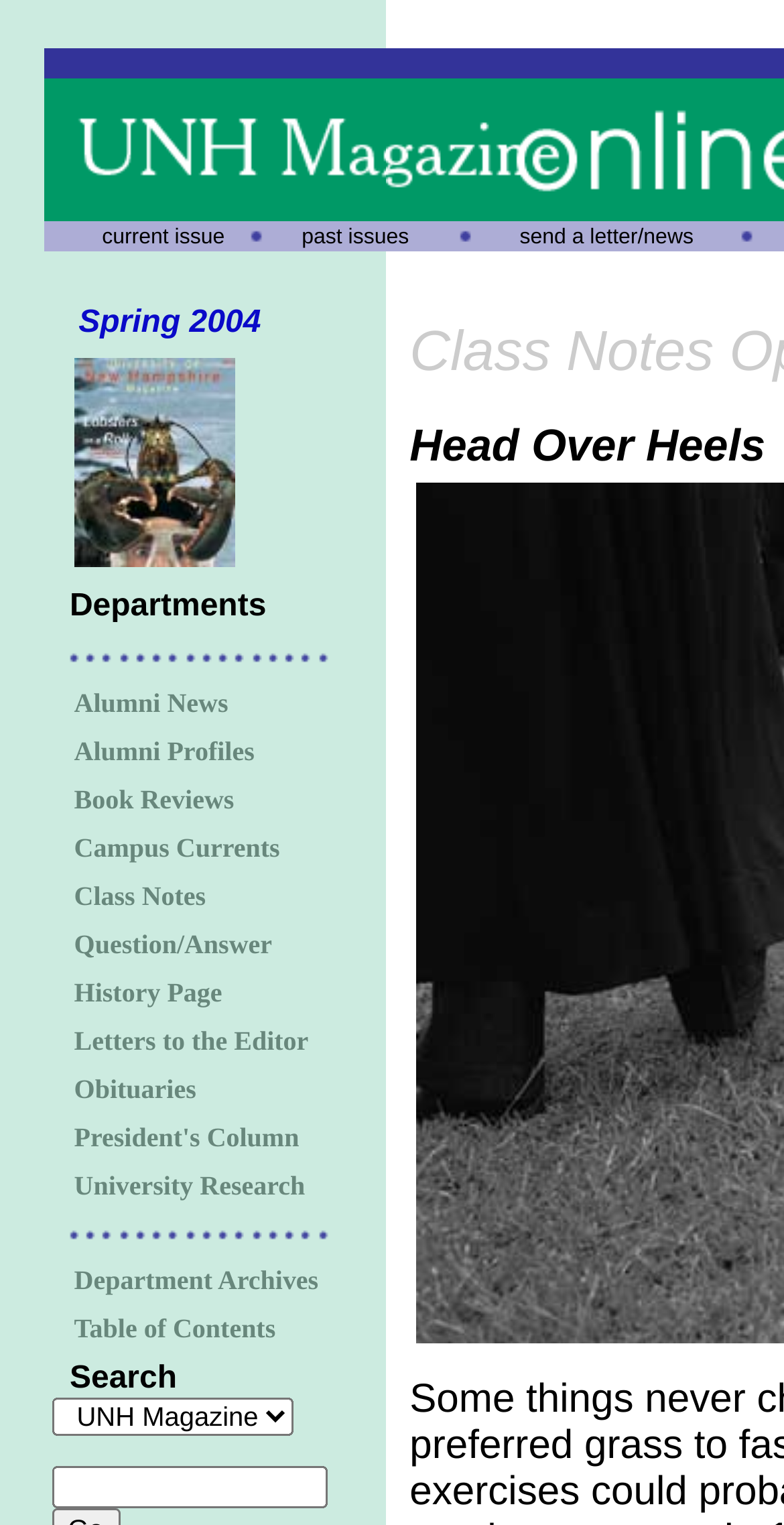Determine the bounding box coordinates for the element that should be clicked to follow this instruction: "send a letter or news". The coordinates should be given as four float numbers between 0 and 1, in the format [left, top, right, bottom].

[0.663, 0.147, 0.885, 0.163]